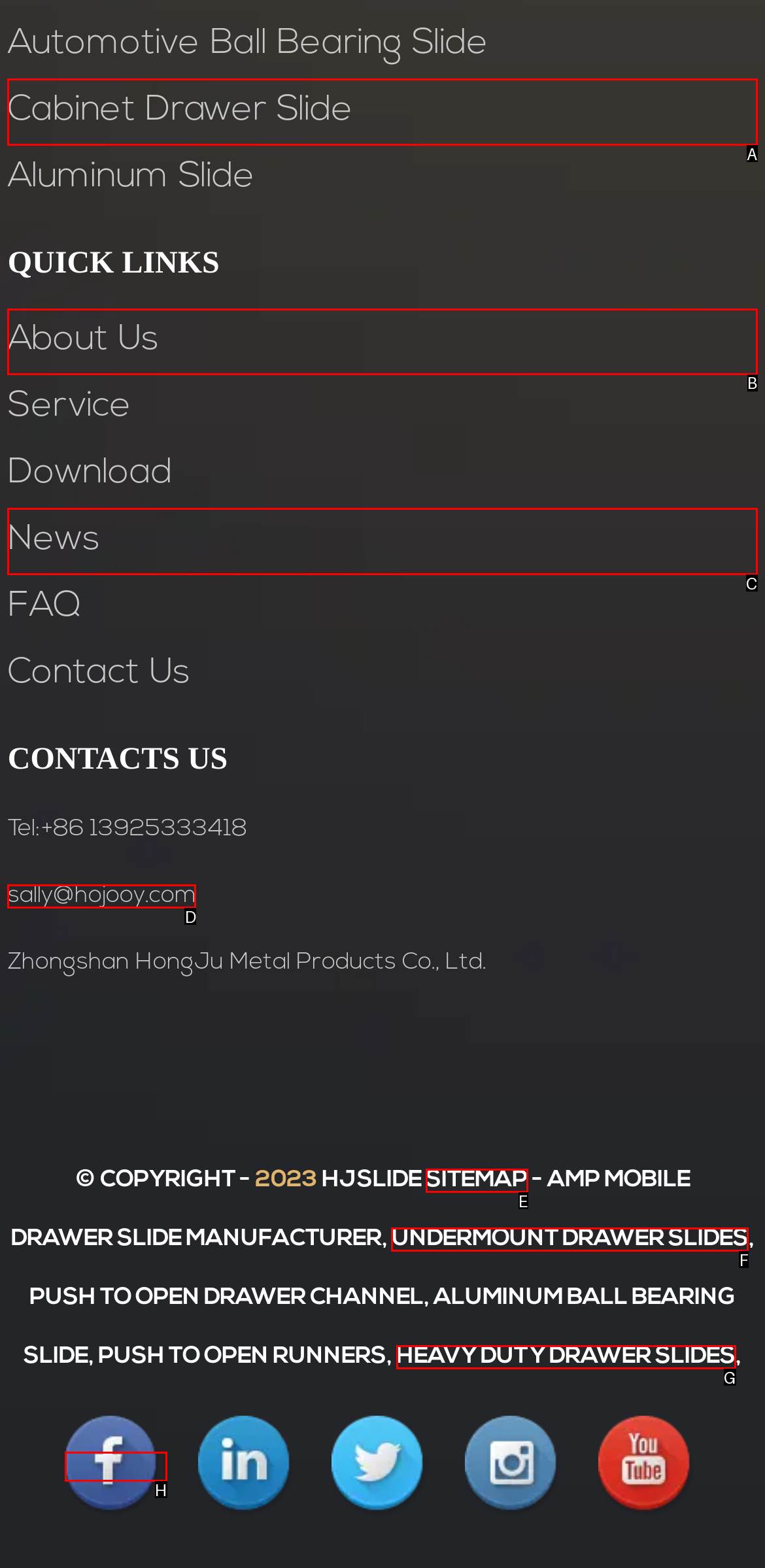Identify the correct choice to execute this task: Visit the 'About Us' page
Respond with the letter corresponding to the right option from the available choices.

B